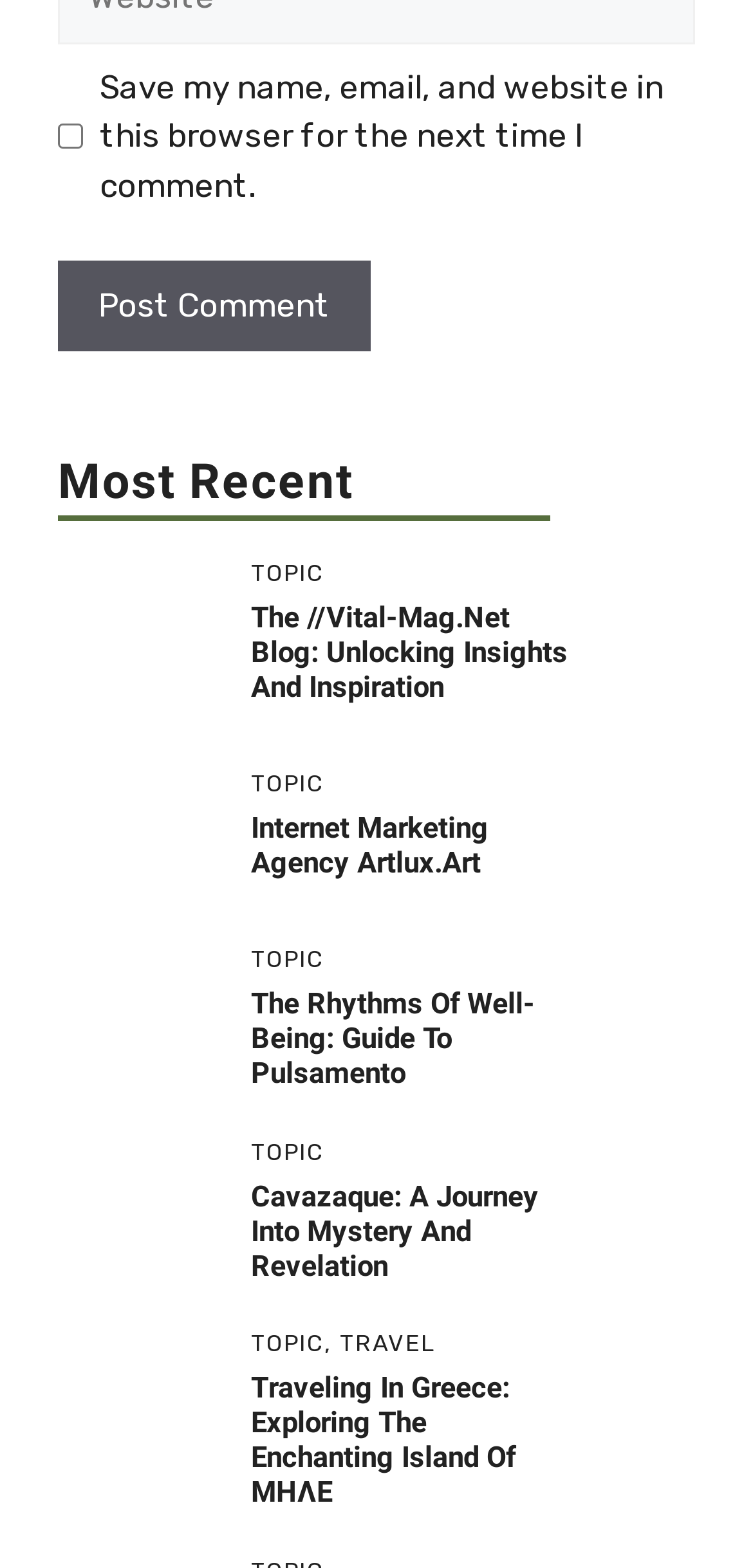Locate the bounding box coordinates of the clickable region necessary to complete the following instruction: "Read the article about Internet Marketing Agency Artlux.Art". Provide the coordinates in the format of four float numbers between 0 and 1, i.e., [left, top, right, bottom].

[0.333, 0.517, 0.649, 0.561]